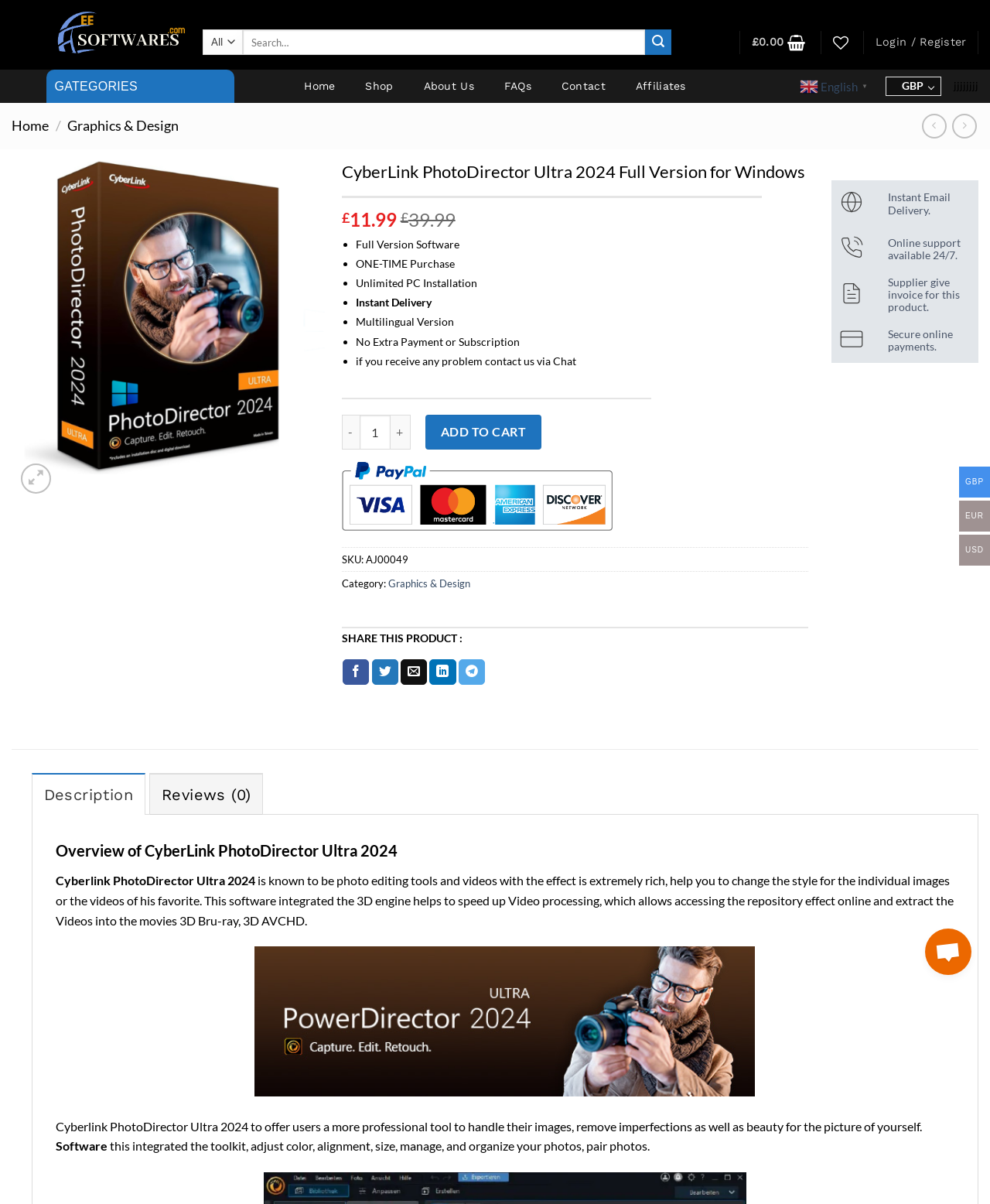Pinpoint the bounding box coordinates of the clickable area needed to execute the instruction: "Click on Login / Register". The coordinates should be specified as four float numbers between 0 and 1, i.e., [left, top, right, bottom].

[0.884, 0.021, 0.976, 0.049]